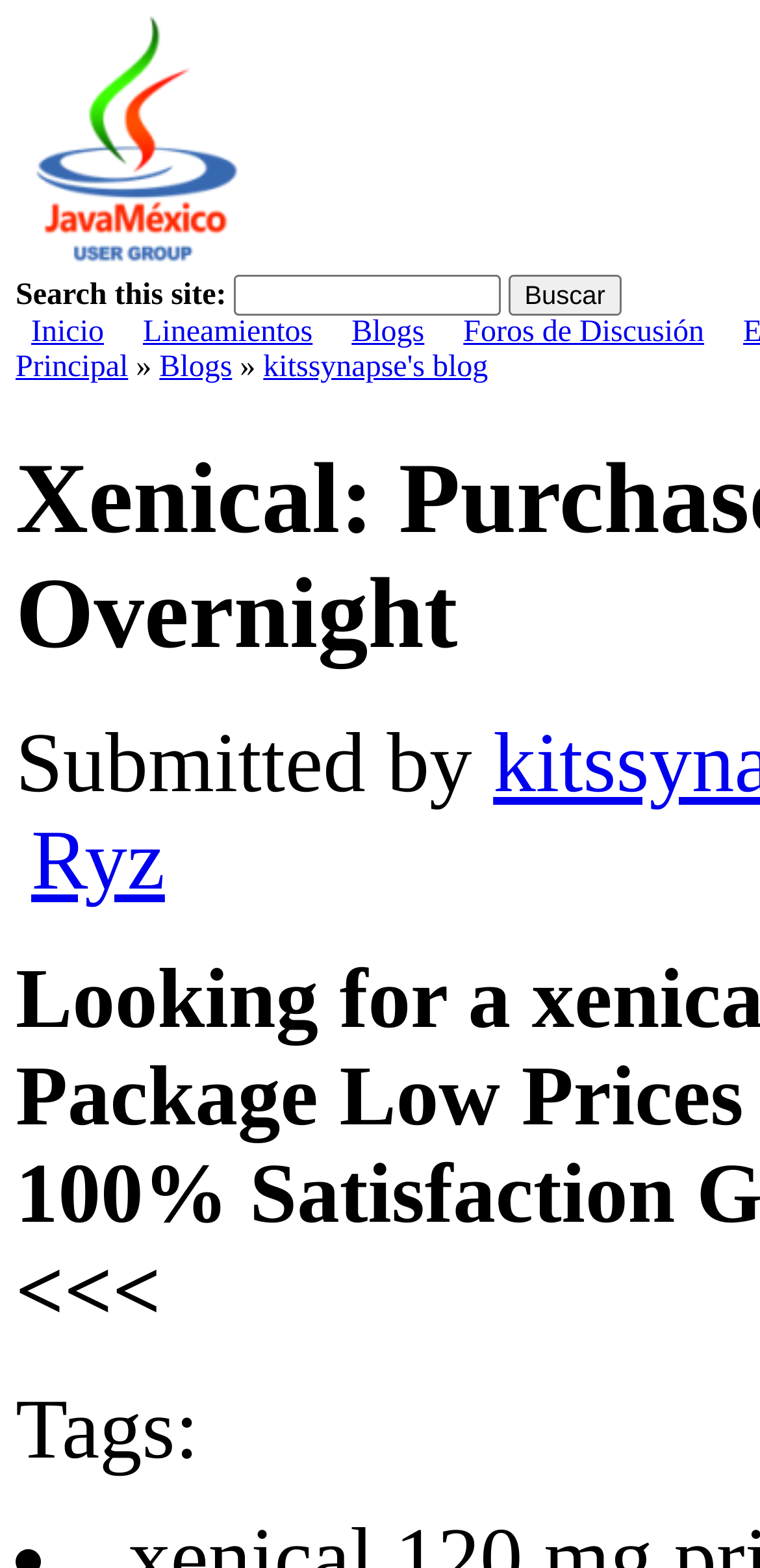What is the text next to the search box?
Please provide a single word or phrase as your answer based on the screenshot.

Search this site: